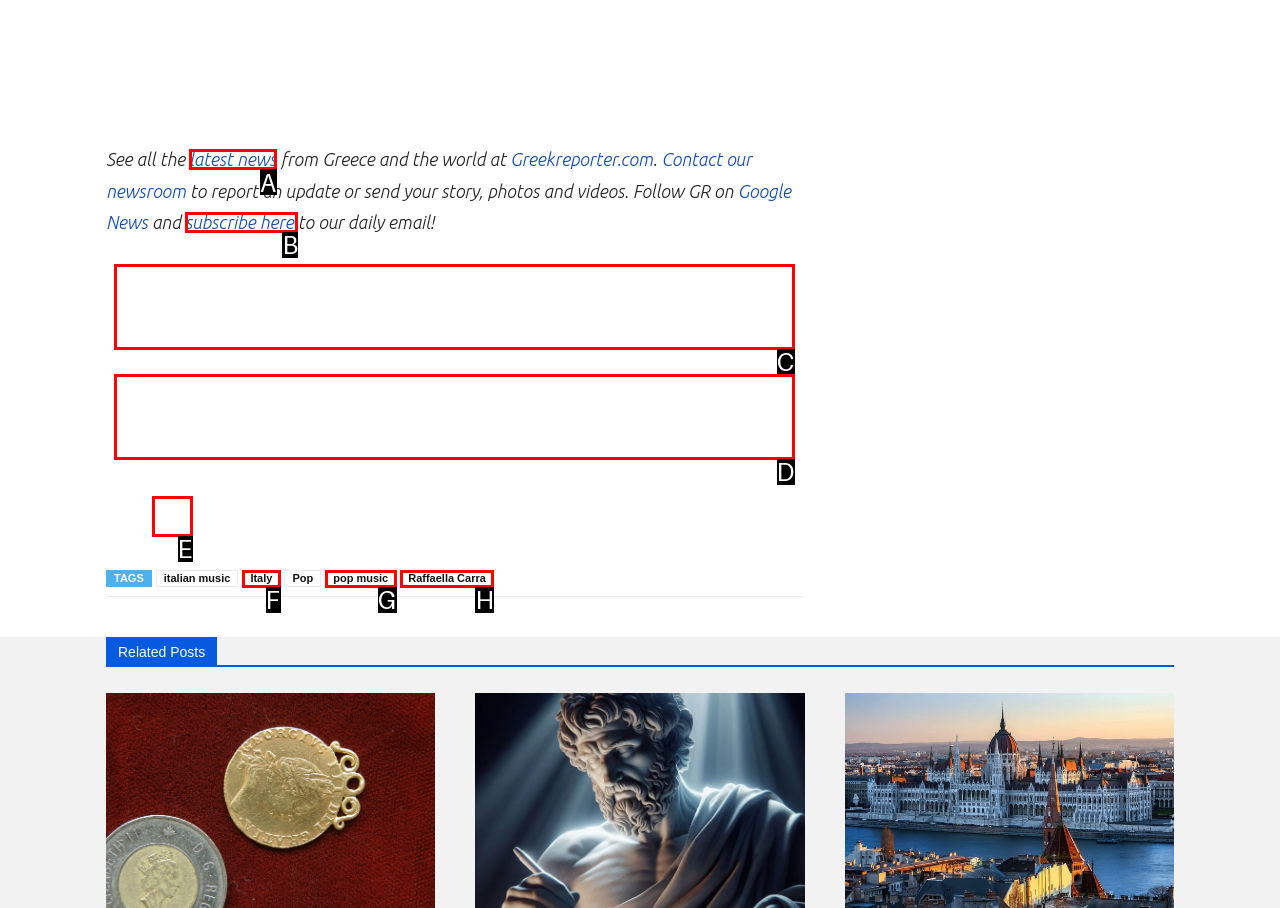Determine which option you need to click to execute the following task: Click to see all the latest news. Provide your answer as a single letter.

A